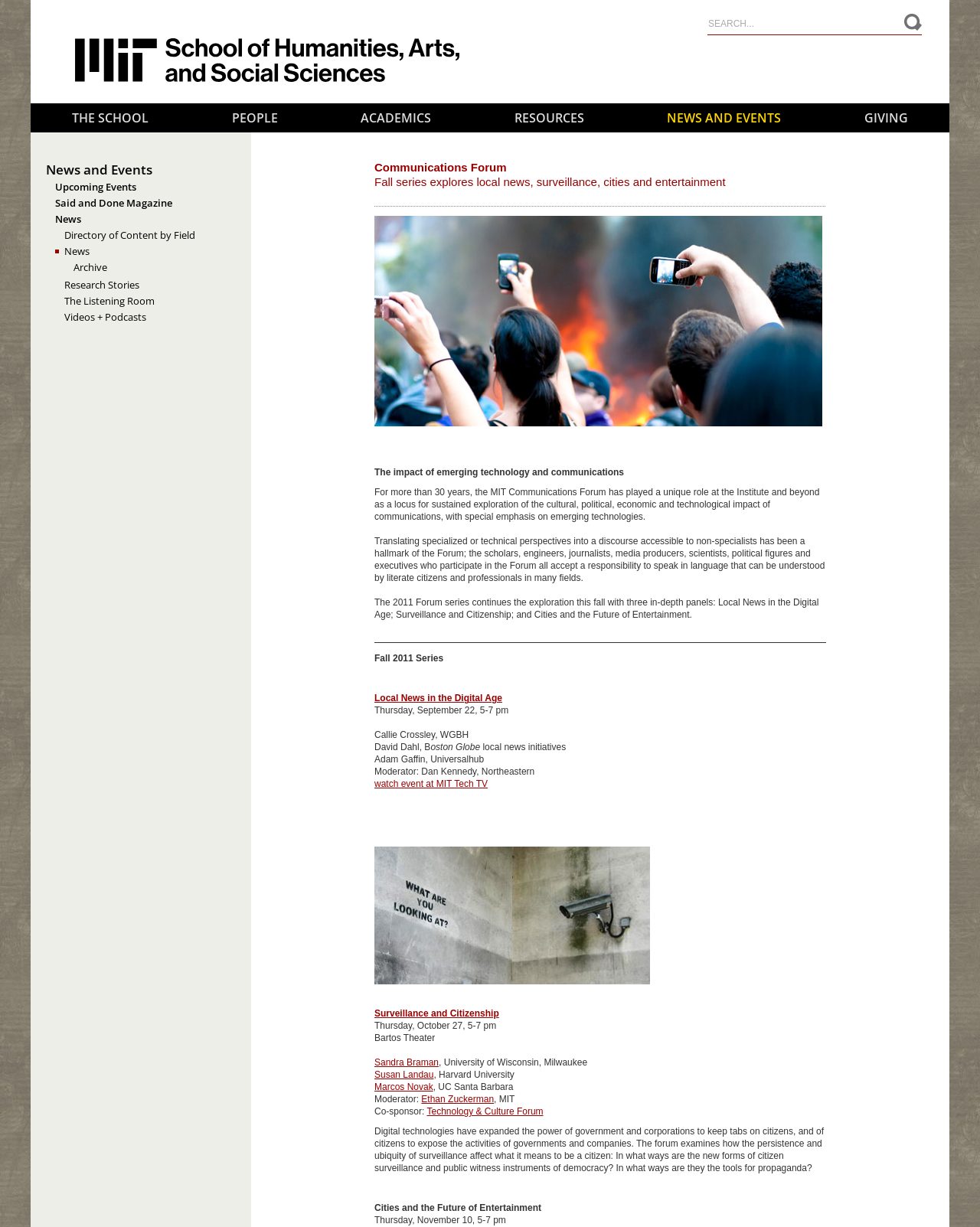Please identify the bounding box coordinates of the element I should click to complete this instruction: 'Click on the News and Events link'. The coordinates should be given as four float numbers between 0 and 1, like this: [left, top, right, bottom].

[0.638, 0.085, 0.839, 0.108]